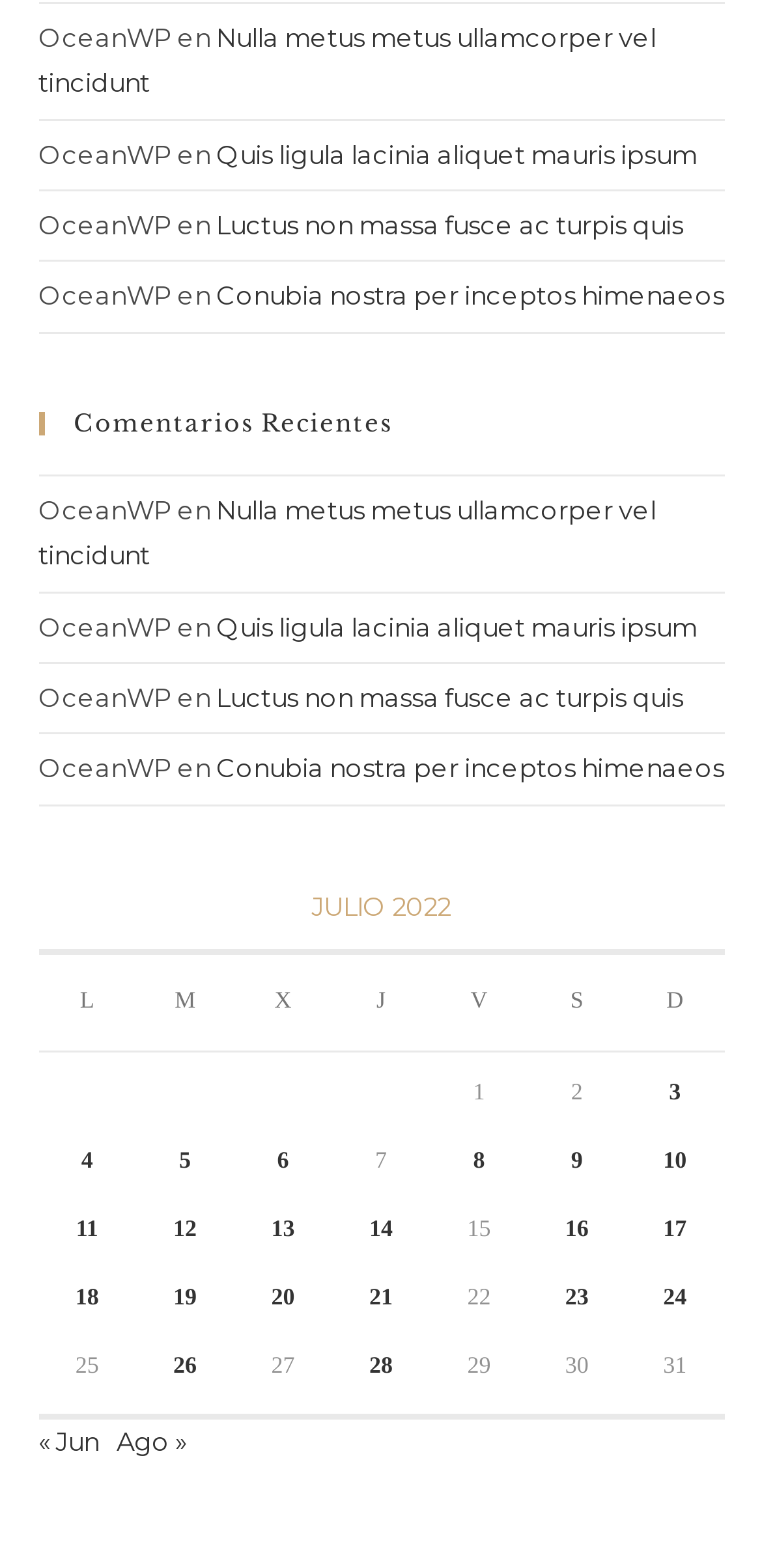By analyzing the image, answer the following question with a detailed response: What is the title of the webpage?

The title of the webpage is 'OceanWP' which is indicated by the StaticText element with the text 'OceanWP' at the top of the webpage.